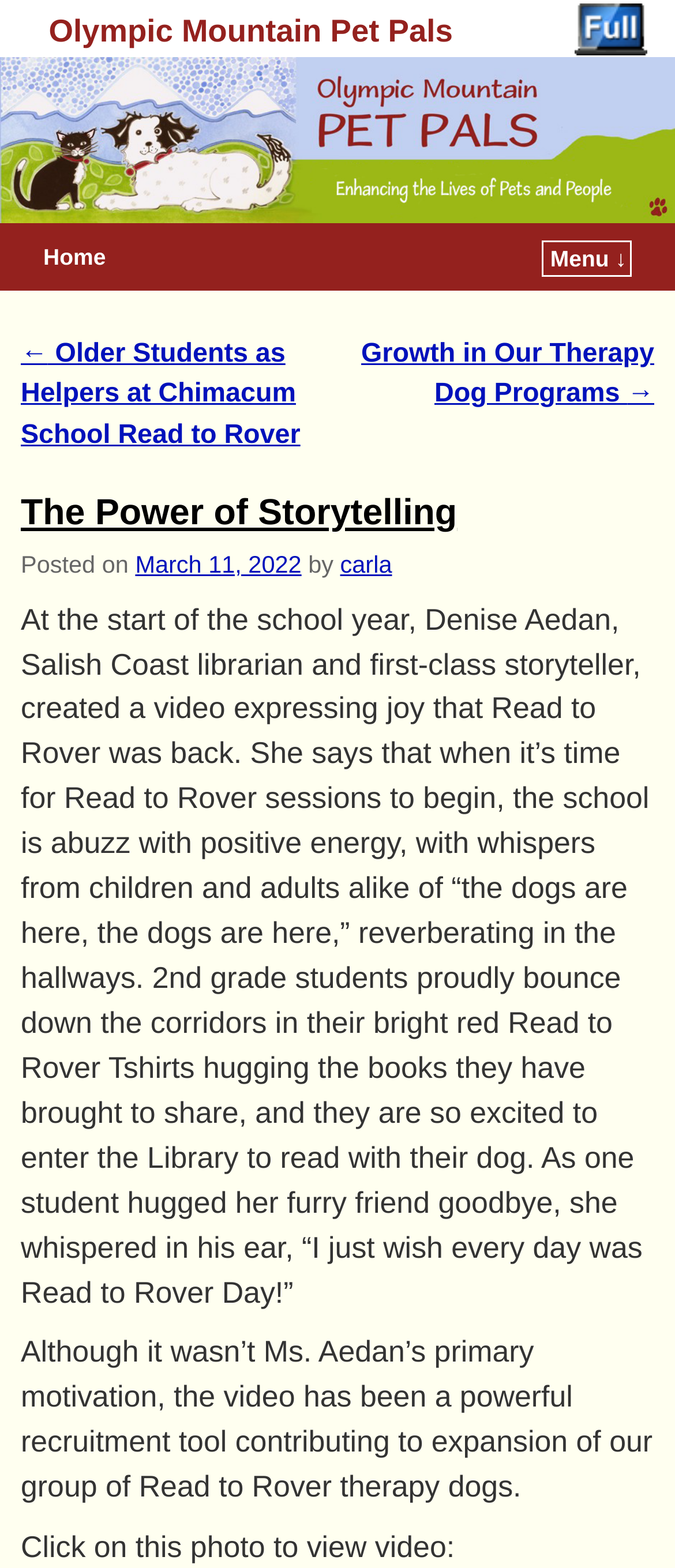Please locate the bounding box coordinates of the region I need to click to follow this instruction: "Go to the 'Home' page".

None